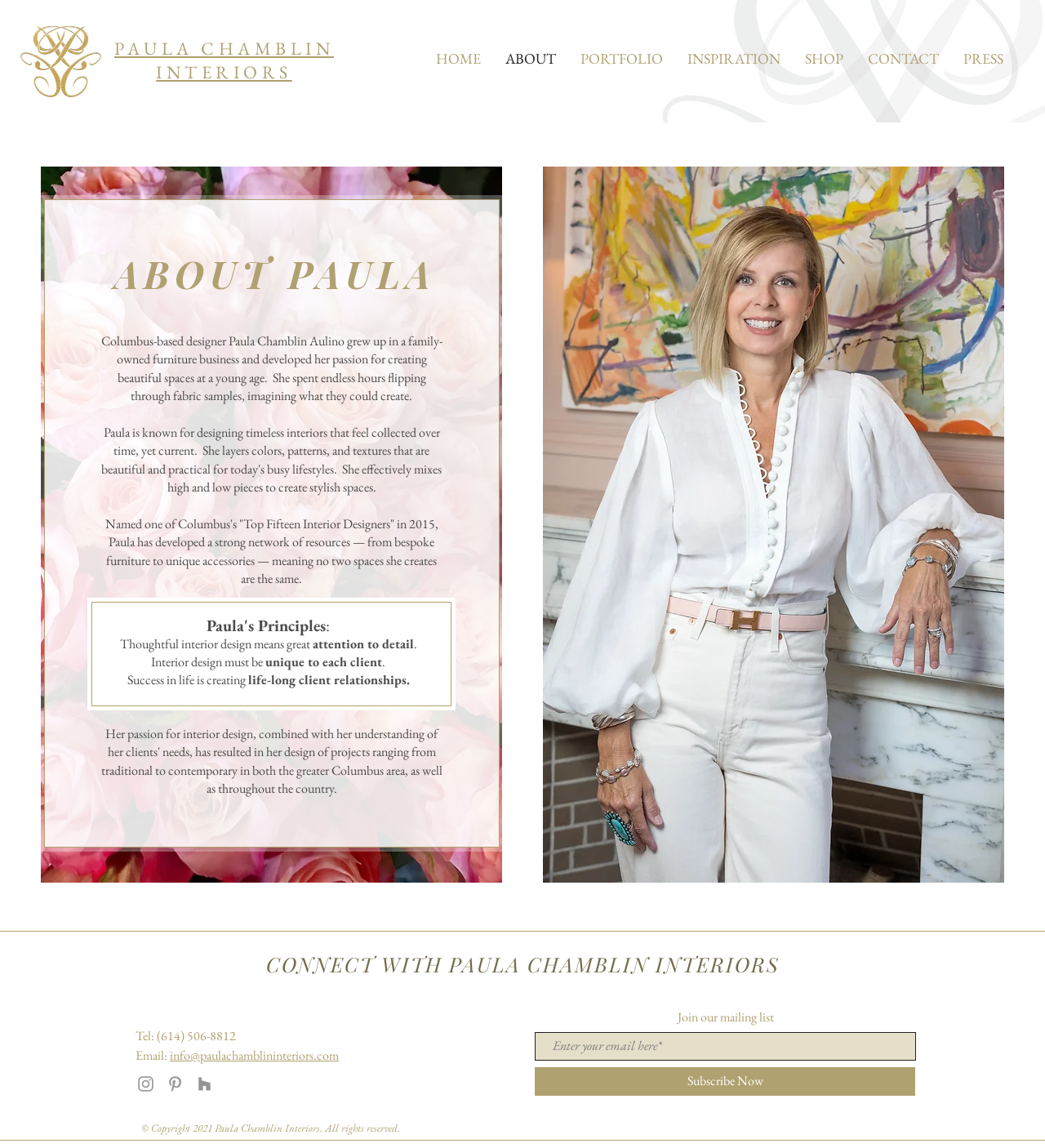What is the copyright year of Paula Chamblin Interiors?
Look at the screenshot and respond with a single word or phrase.

2021